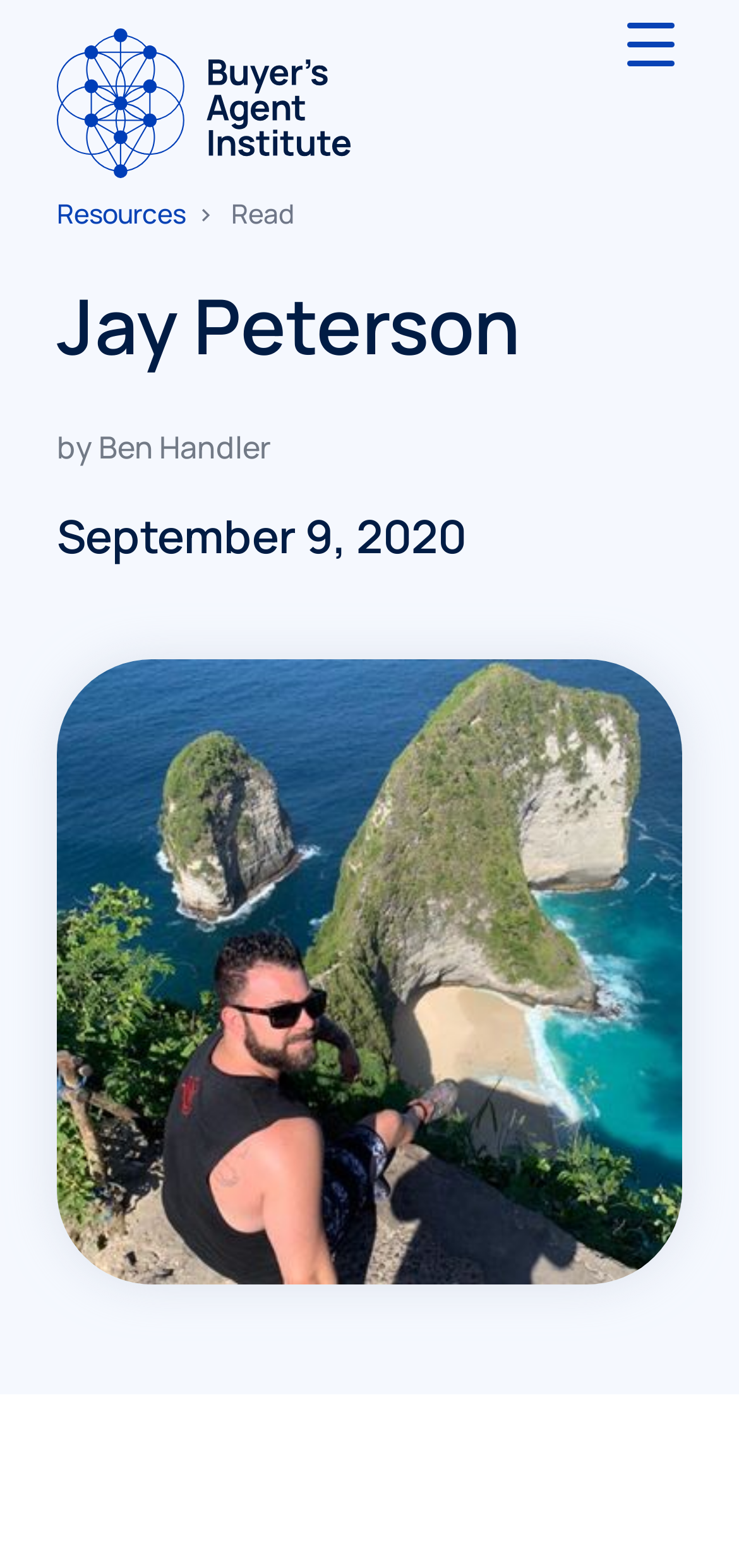Answer the question briefly using a single word or phrase: 
What is the date of the article?

September 9, 2020